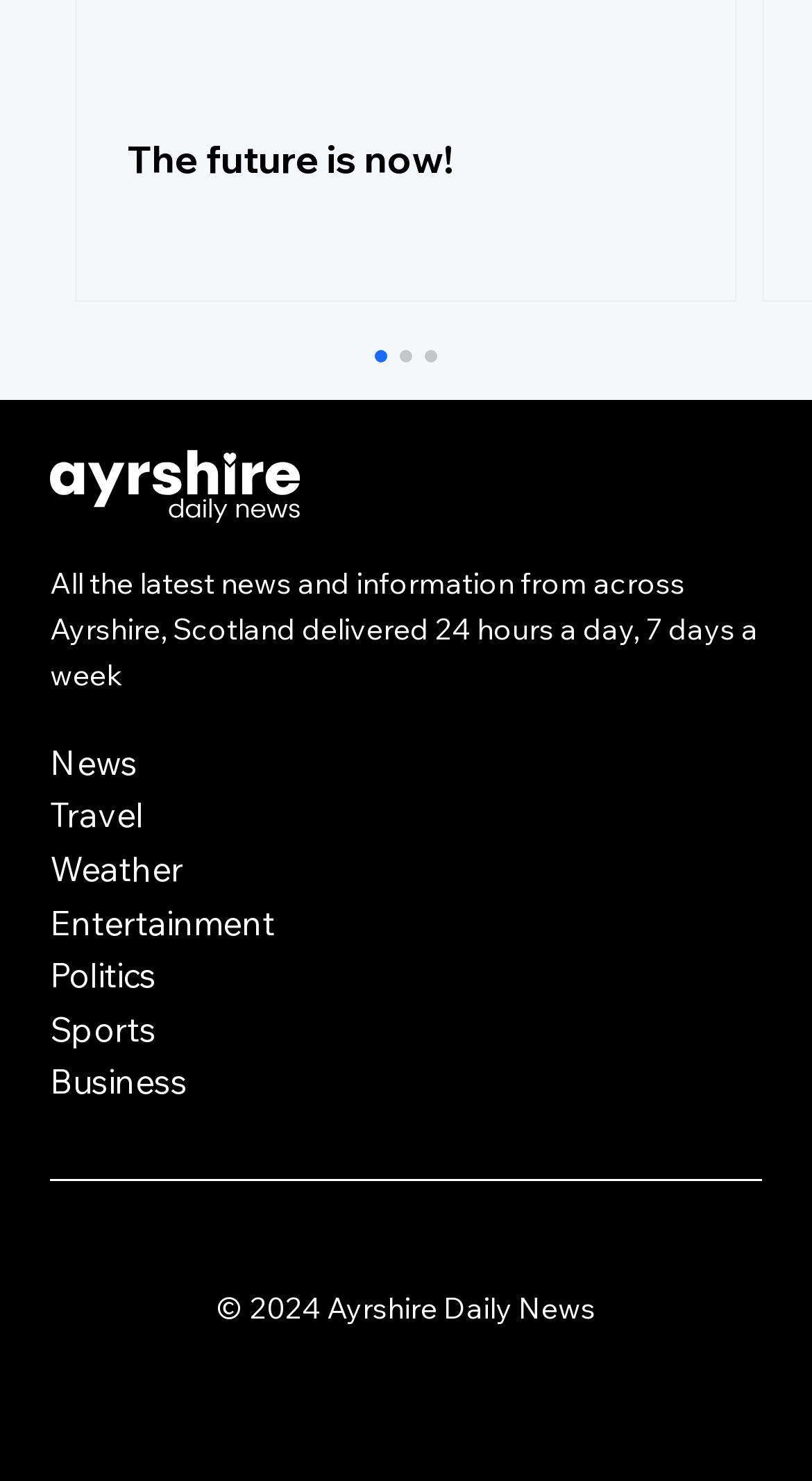Locate the bounding box coordinates of the element that needs to be clicked to carry out the instruction: "Check the weather". The coordinates should be given as four float numbers ranging from 0 to 1, i.e., [left, top, right, bottom].

[0.062, 0.57, 0.938, 0.606]